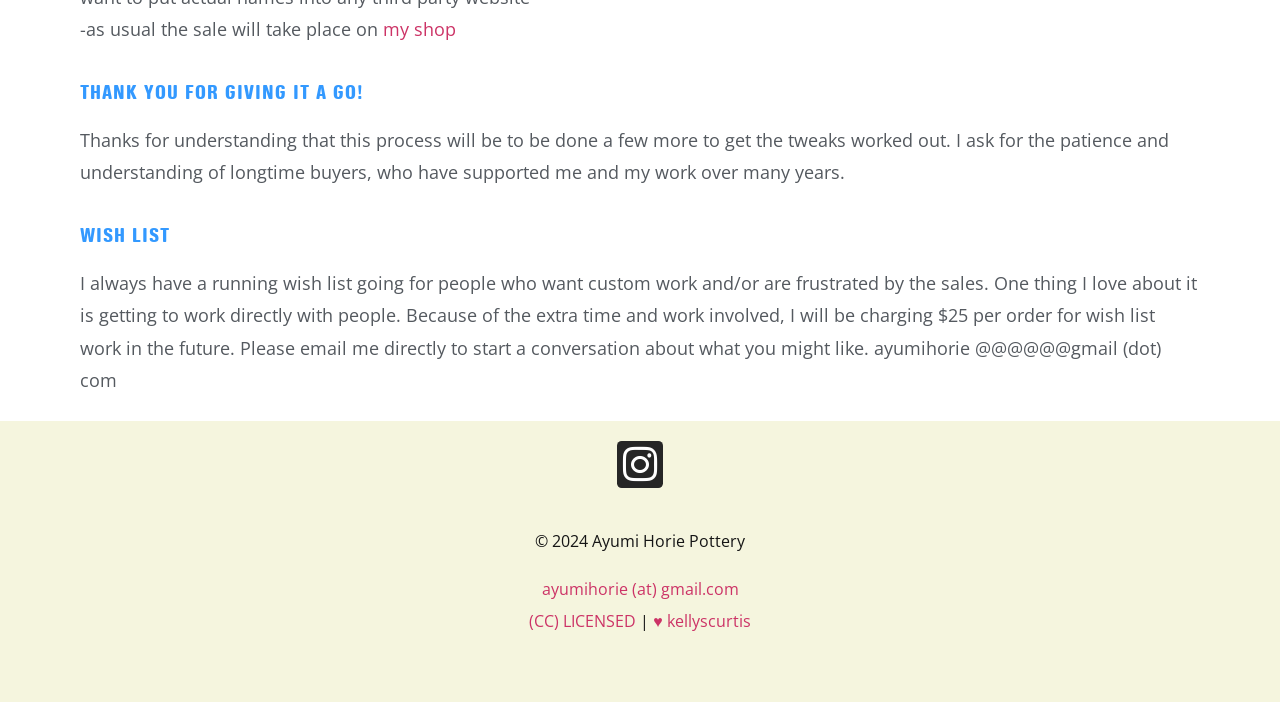Using the image as a reference, answer the following question in as much detail as possible:
What is the author's email address?

The author's email address can be found at the bottom of the webpage, where it is written as 'ayumihorie @@@@@@gmail (dot) com'. This is likely the email address to contact the author for custom work or wish list inquiries.